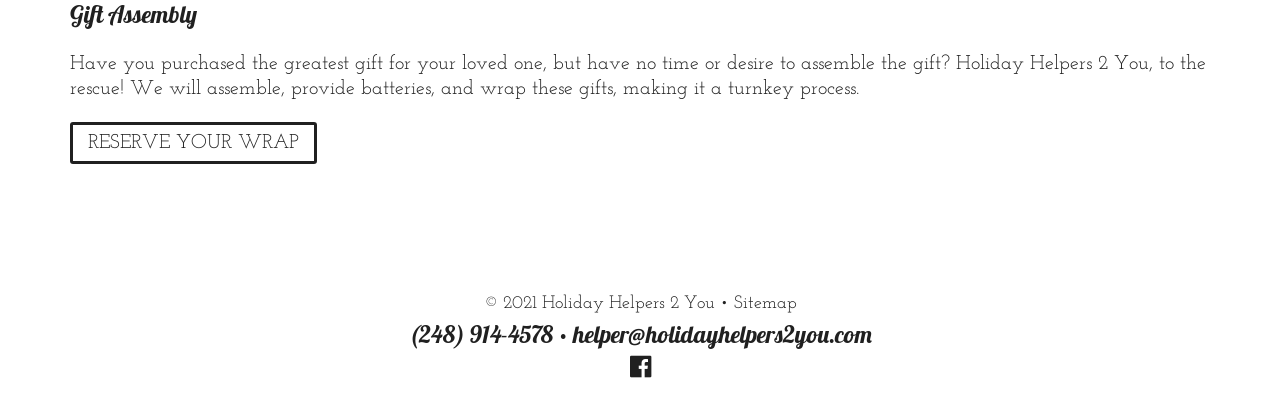Provide a short, one-word or phrase answer to the question below:
What social media platform is linked on the webpage?

Facebook